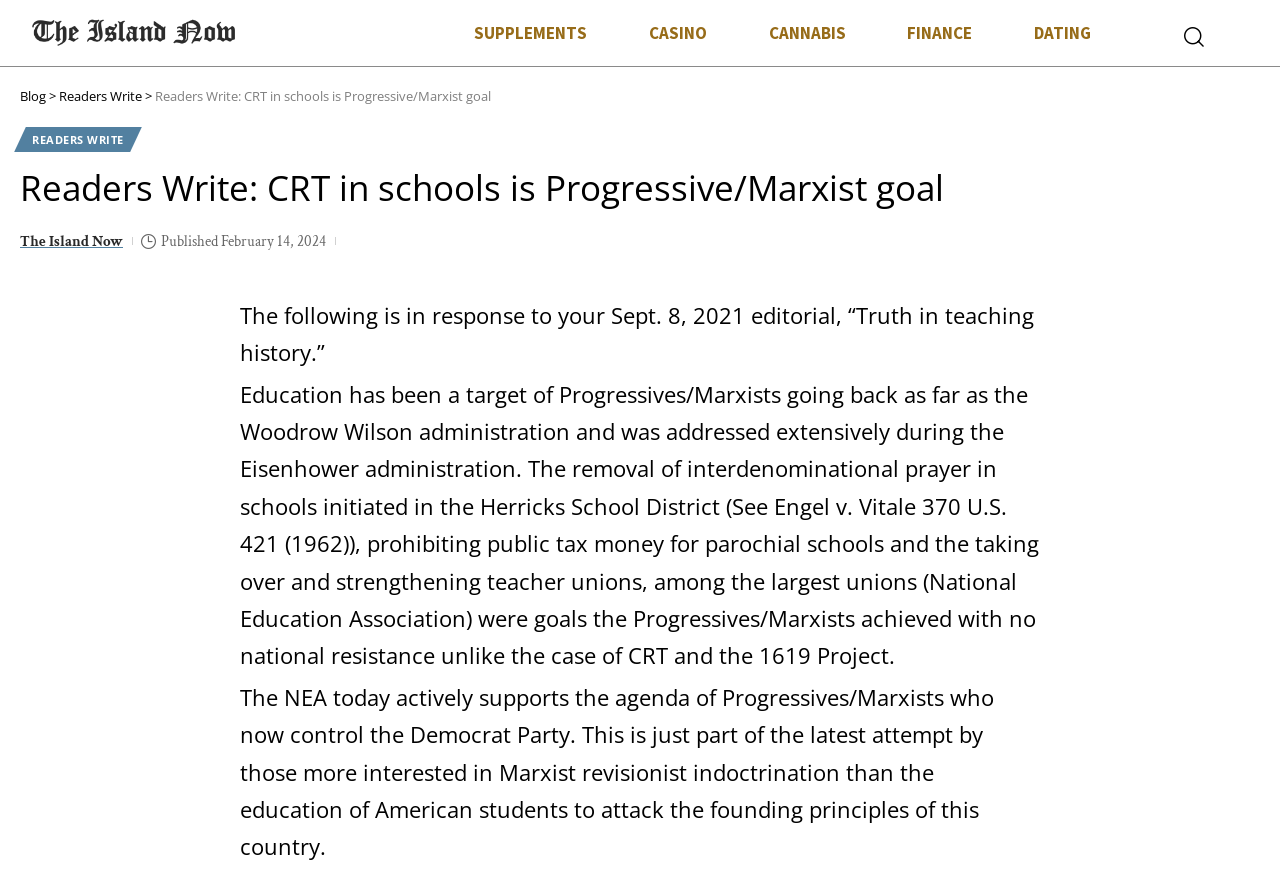Please indicate the bounding box coordinates of the element's region to be clicked to achieve the instruction: "Click on the 'Blog' link". Provide the coordinates as four float numbers between 0 and 1, i.e., [left, top, right, bottom].

[0.016, 0.099, 0.036, 0.119]